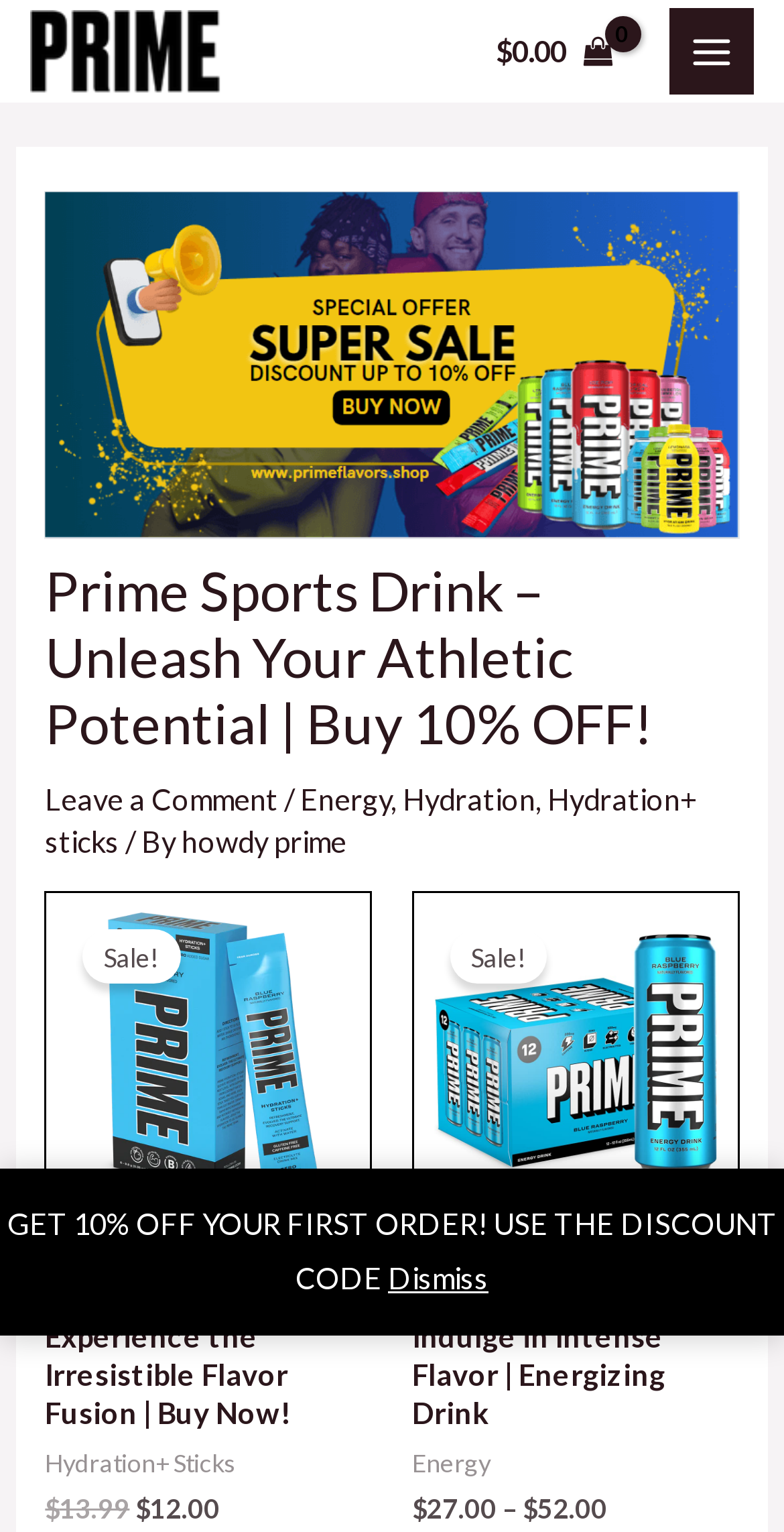Specify the bounding box coordinates (top-left x, top-left y, bottom-right x, bottom-right y) of the UI element in the screenshot that matches this description: Leave a Comment

[0.058, 0.51, 0.355, 0.532]